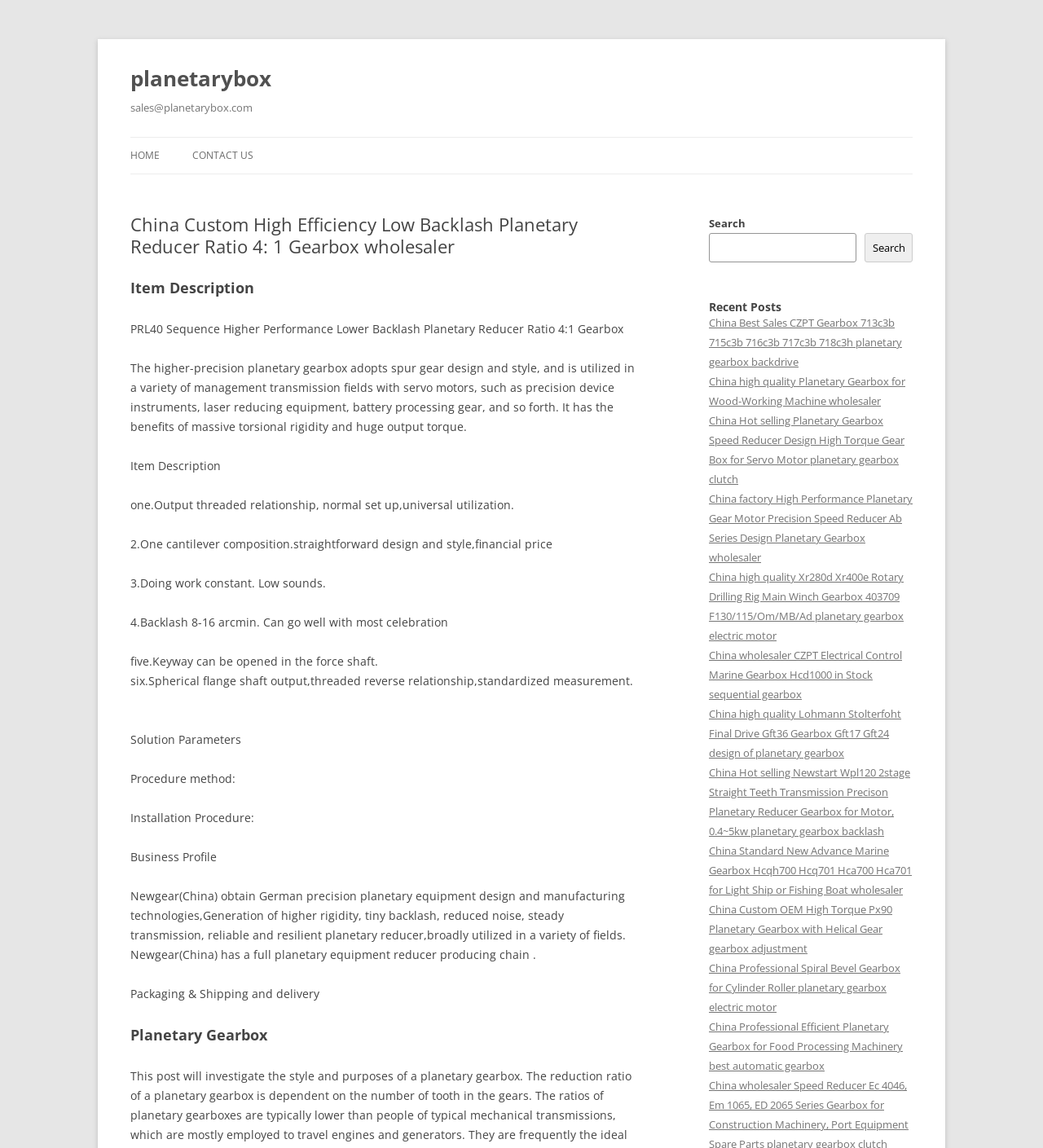Answer the following inquiry with a single word or phrase:
What is the ratio of the gearbox?

4:1